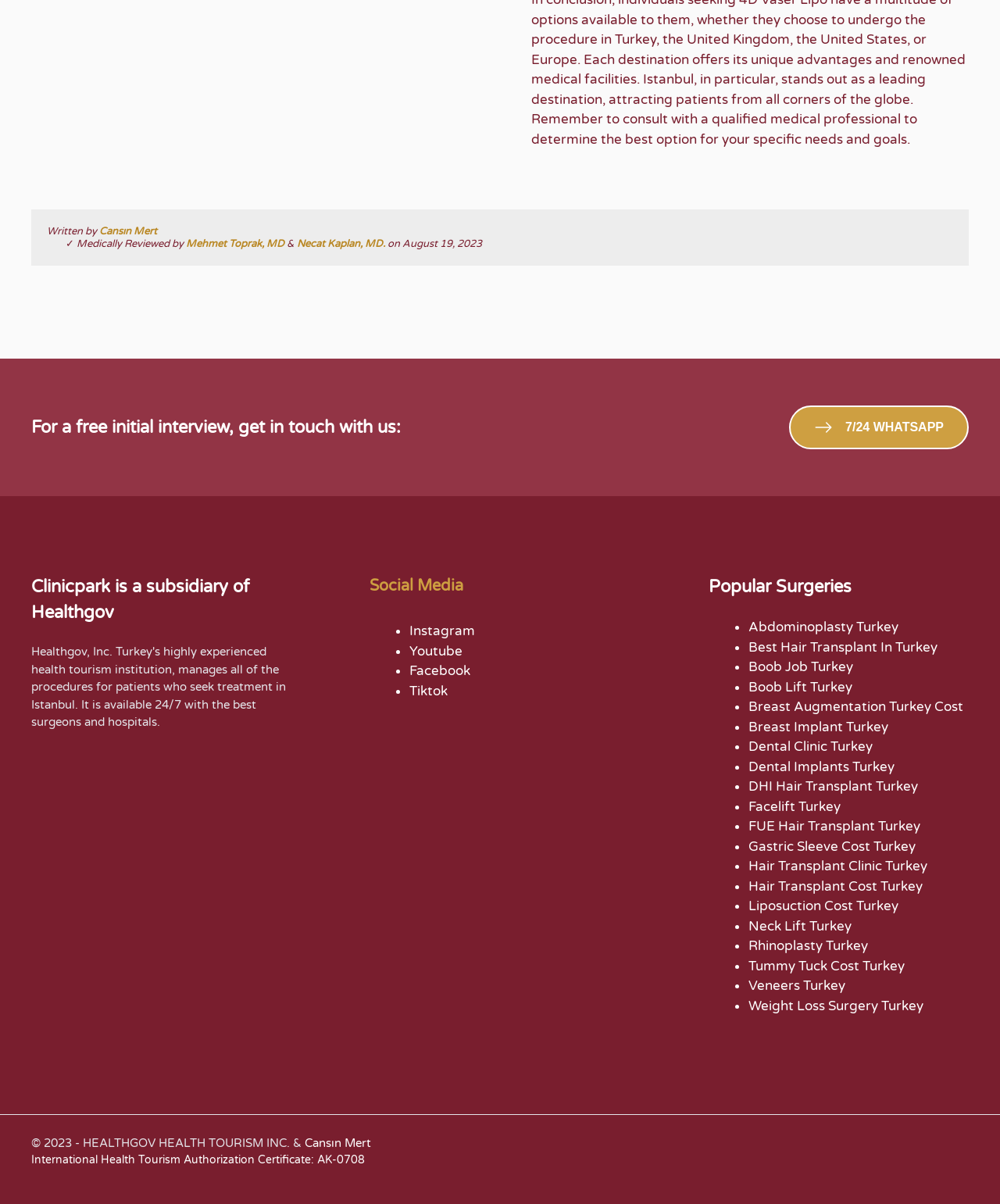Please answer the following query using a single word or phrase: 
What is the purpose of the list of popular surgeries?

To provide information on available surgeries